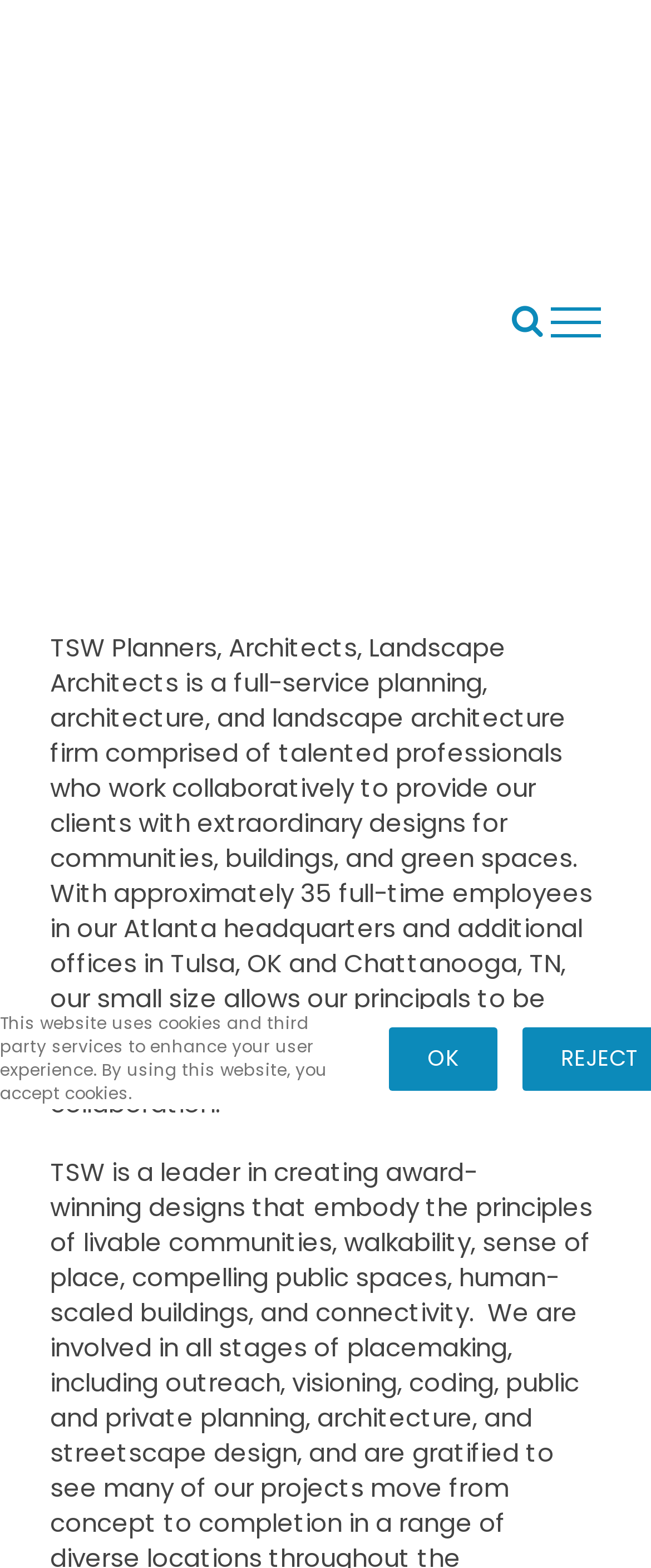What is the purpose of the 'Settings' link?
Based on the screenshot, give a detailed explanation to answer the question.

The purpose of the 'Settings' link is obtained from its proximity to the static text about cookies and third-party services, suggesting that it is related to cookie settings.